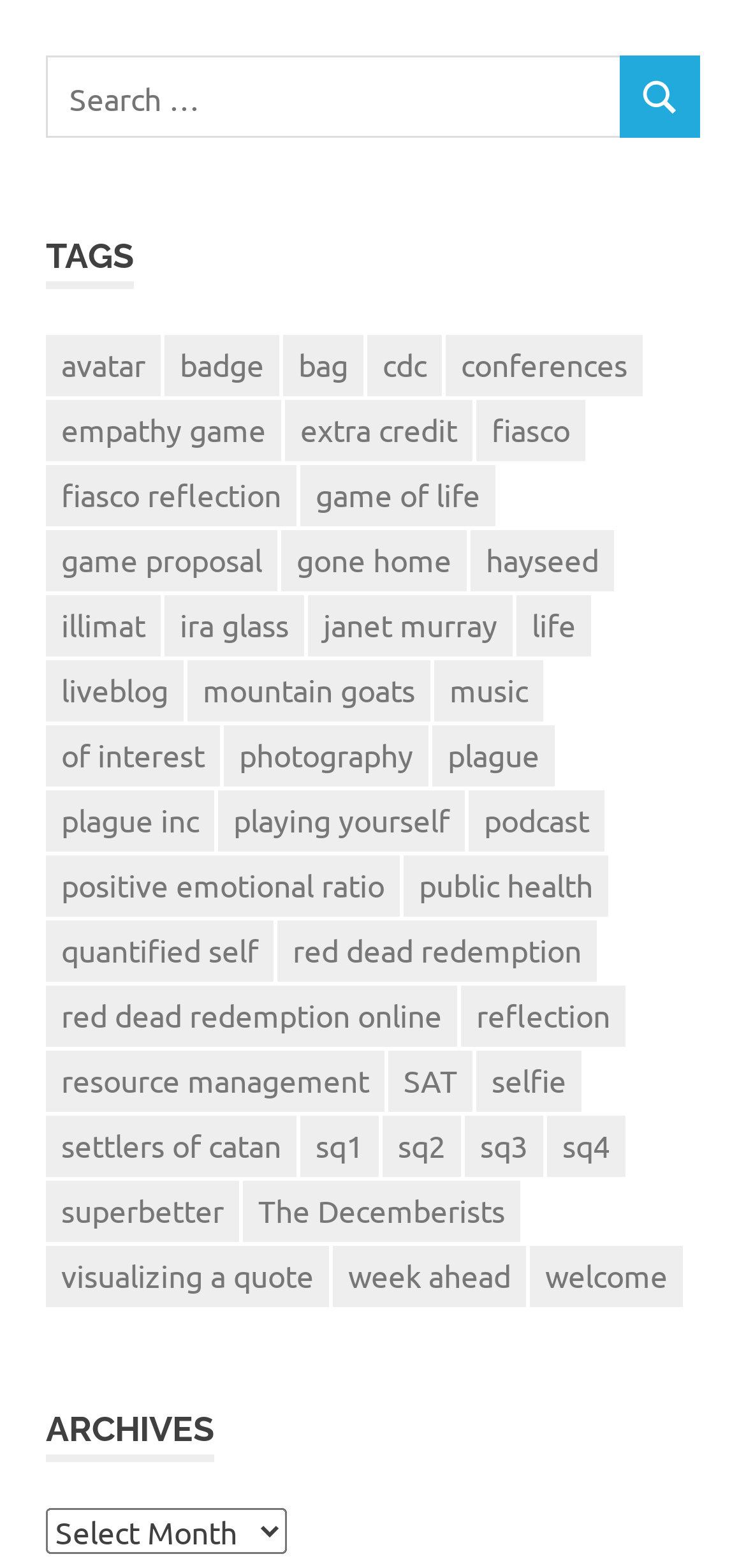What is the purpose of the search box?
Provide an in-depth answer to the question, covering all aspects.

The search box is located at the top of the webpage with a label 'Search for:' and a button 'SEARCH'. It is likely used to search for specific tags or keywords within the webpage's content.